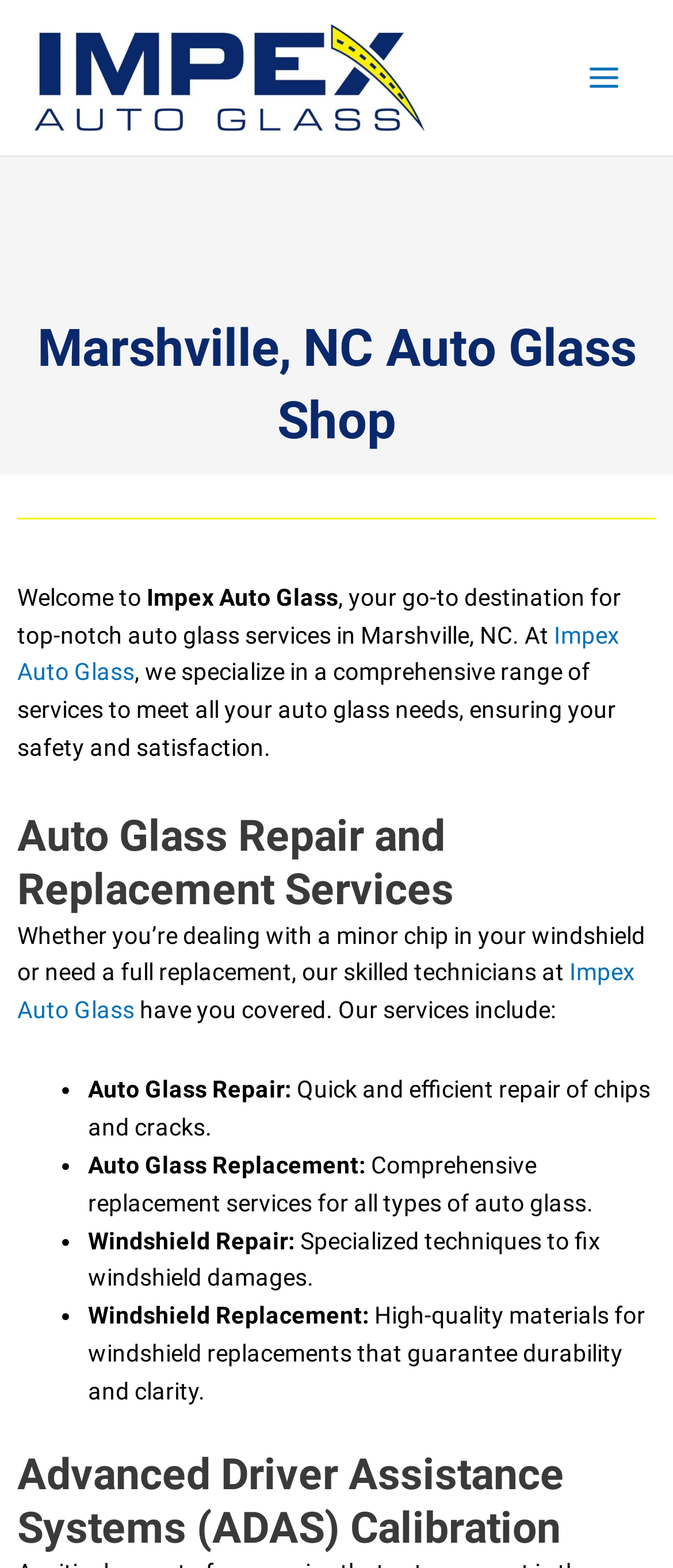Can you find and provide the title of the webpage?

Marshville, NC Auto Glass Shop